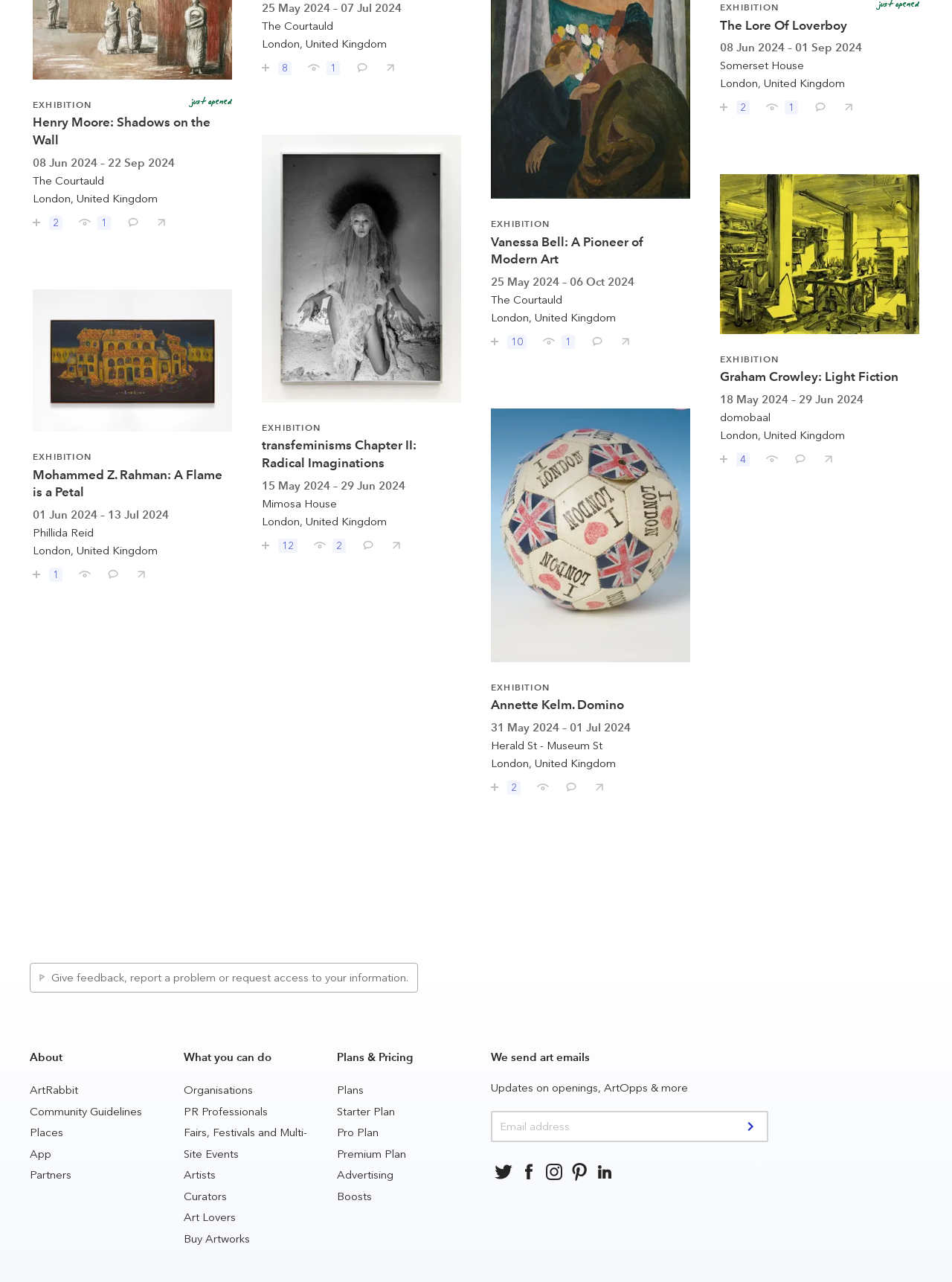Kindly respond to the following question with a single word or a brief phrase: 
What is the name of the exhibition in the first article?

Henry Moore: Shadows on the Wall